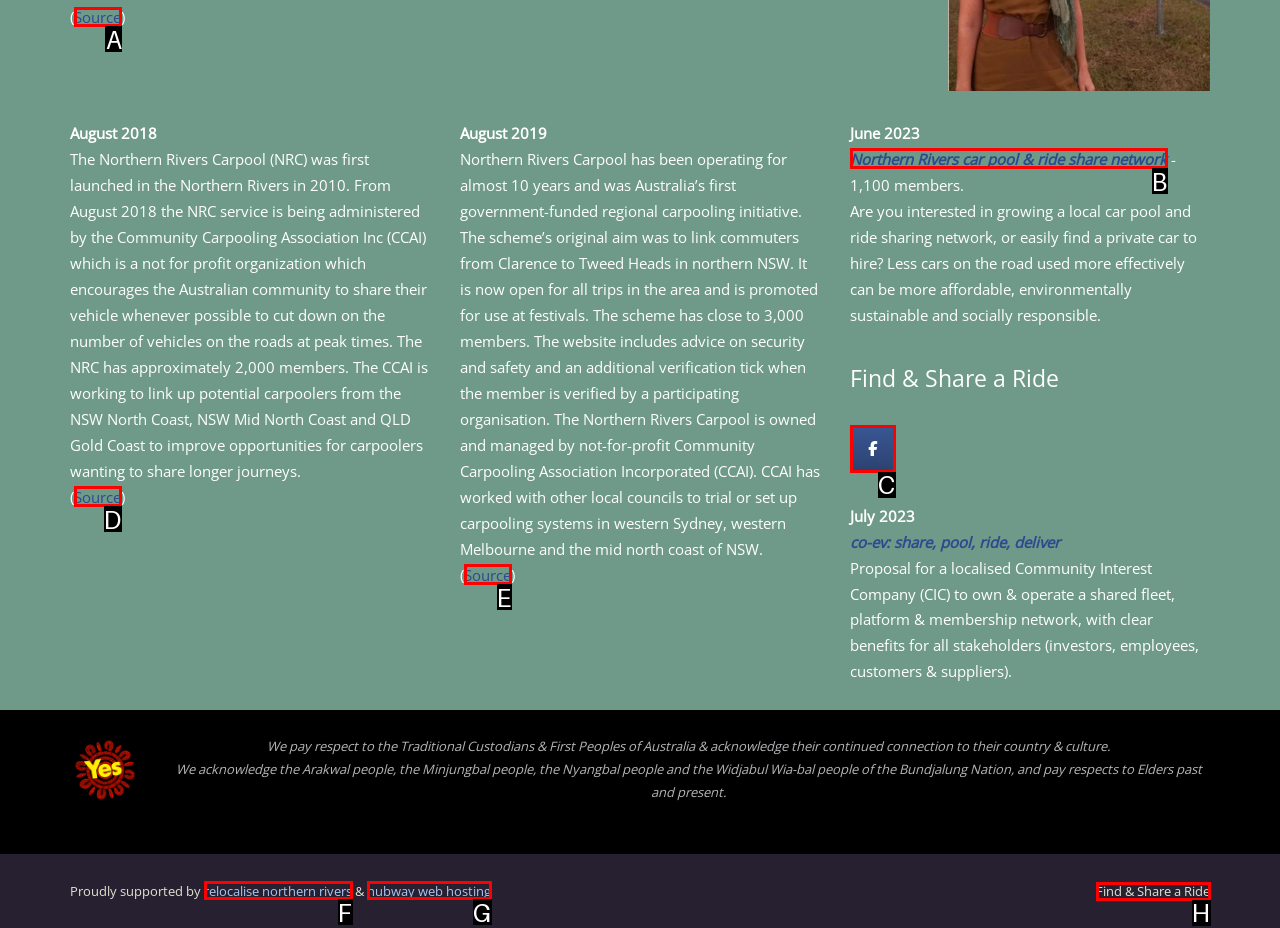Select the appropriate HTML element to click for the following task: Click the 'Source' link
Answer with the letter of the selected option from the given choices directly.

A